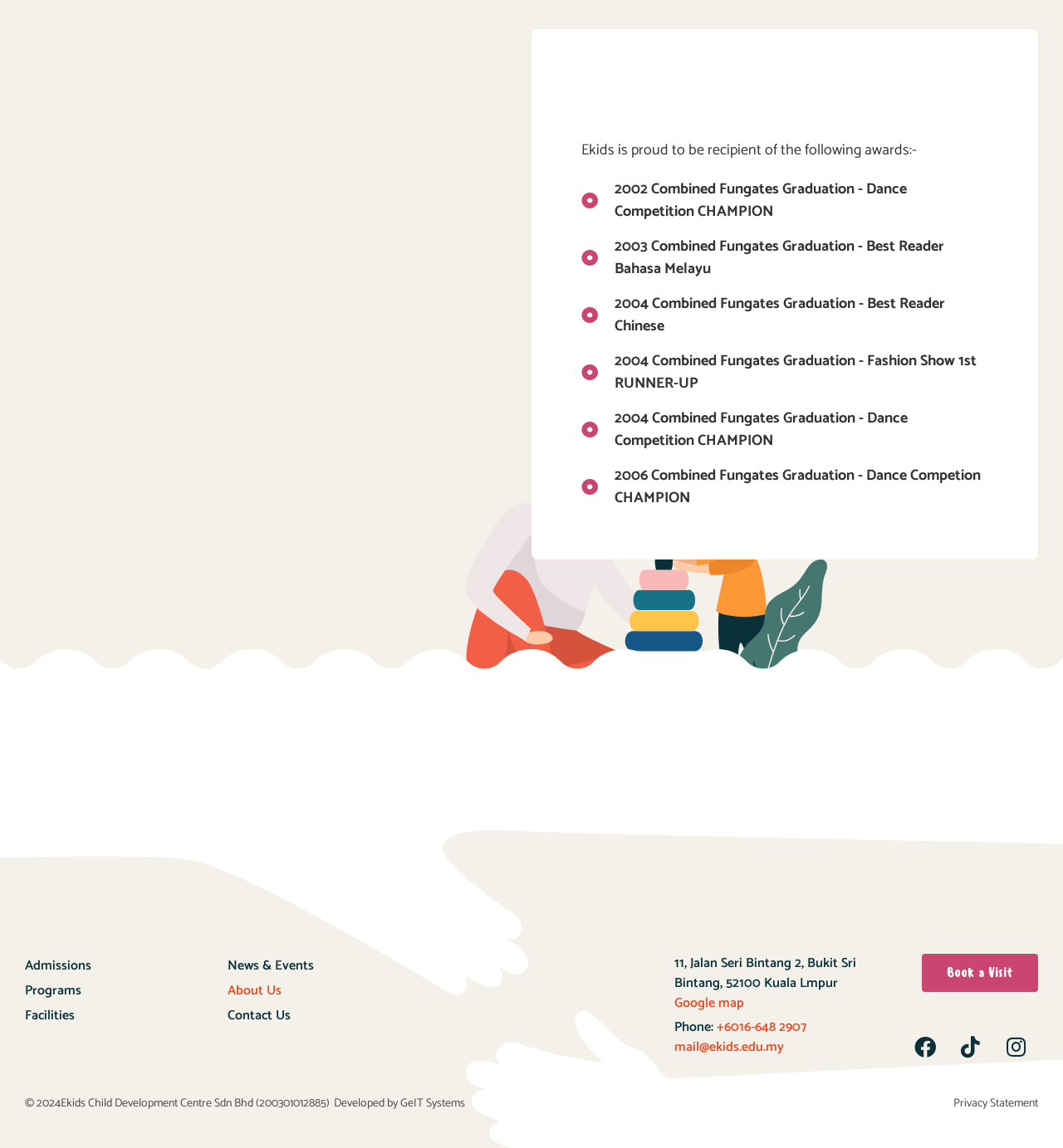Specify the bounding box coordinates of the area to click in order to execute this command: 'Book a Visit'. The coordinates should consist of four float numbers ranging from 0 to 1, and should be formatted as [left, top, right, bottom].

[0.867, 0.831, 0.977, 0.864]